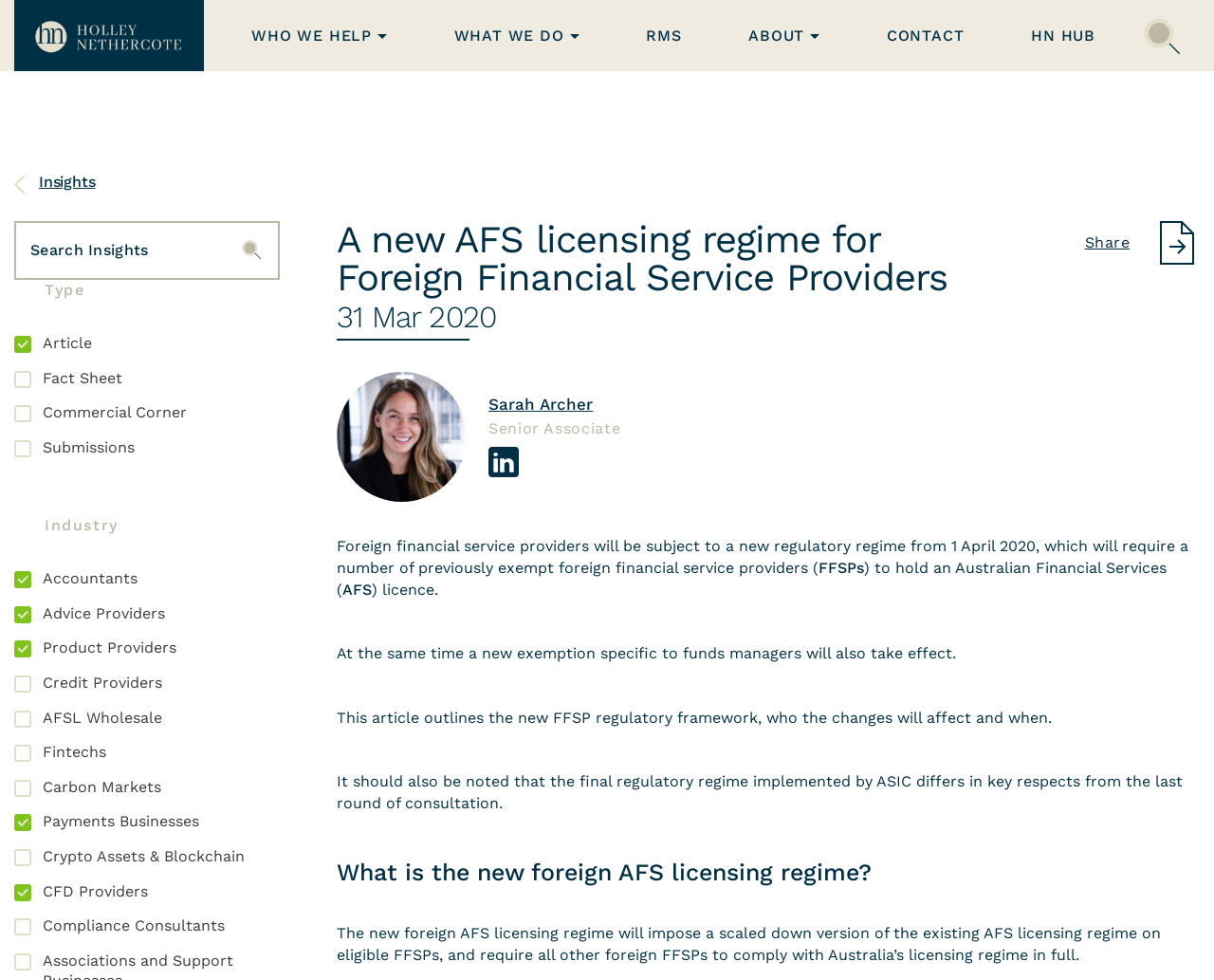Carefully examine the image and provide an in-depth answer to the question: What is the new regulatory regime for Foreign Financial Service Providers?

Based on the webpage content, it is mentioned that Foreign financial service providers will be subject to a new regulatory regime from 1 April 2020, which requires a number of previously exempt foreign financial service providers to hold an Australian Financial Services (AFS) licence.